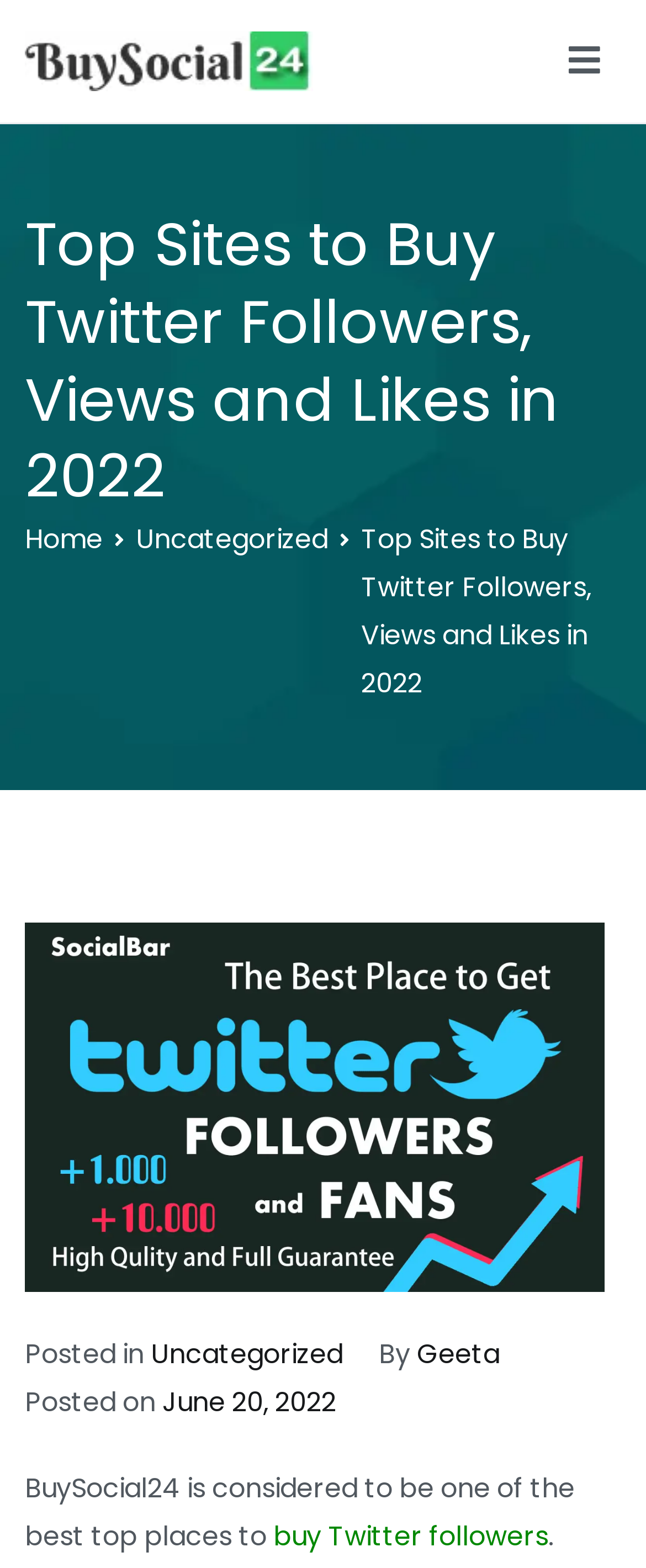Utilize the details in the image to give a detailed response to the question: What is the minimum number of Twitter followers you can buy?

I found the answer by analyzing the text 'The basic plan starts at $4.9 for a 250 followers' which implies that the minimum number of Twitter followers you can buy is 250.